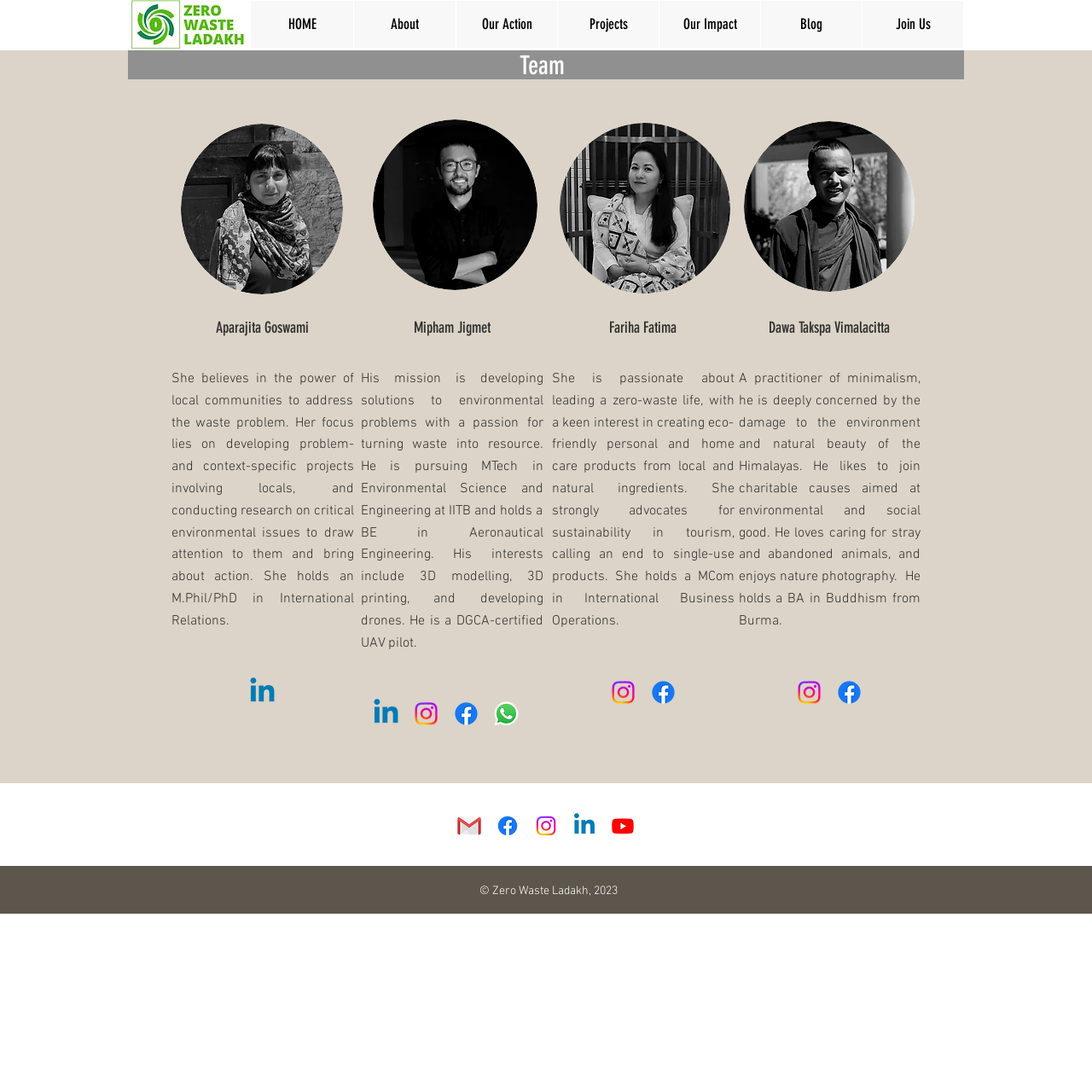Determine the bounding box coordinates of the element that should be clicked to execute the following command: "View Aparajita Goswami's profile".

[0.165, 0.113, 0.314, 0.27]